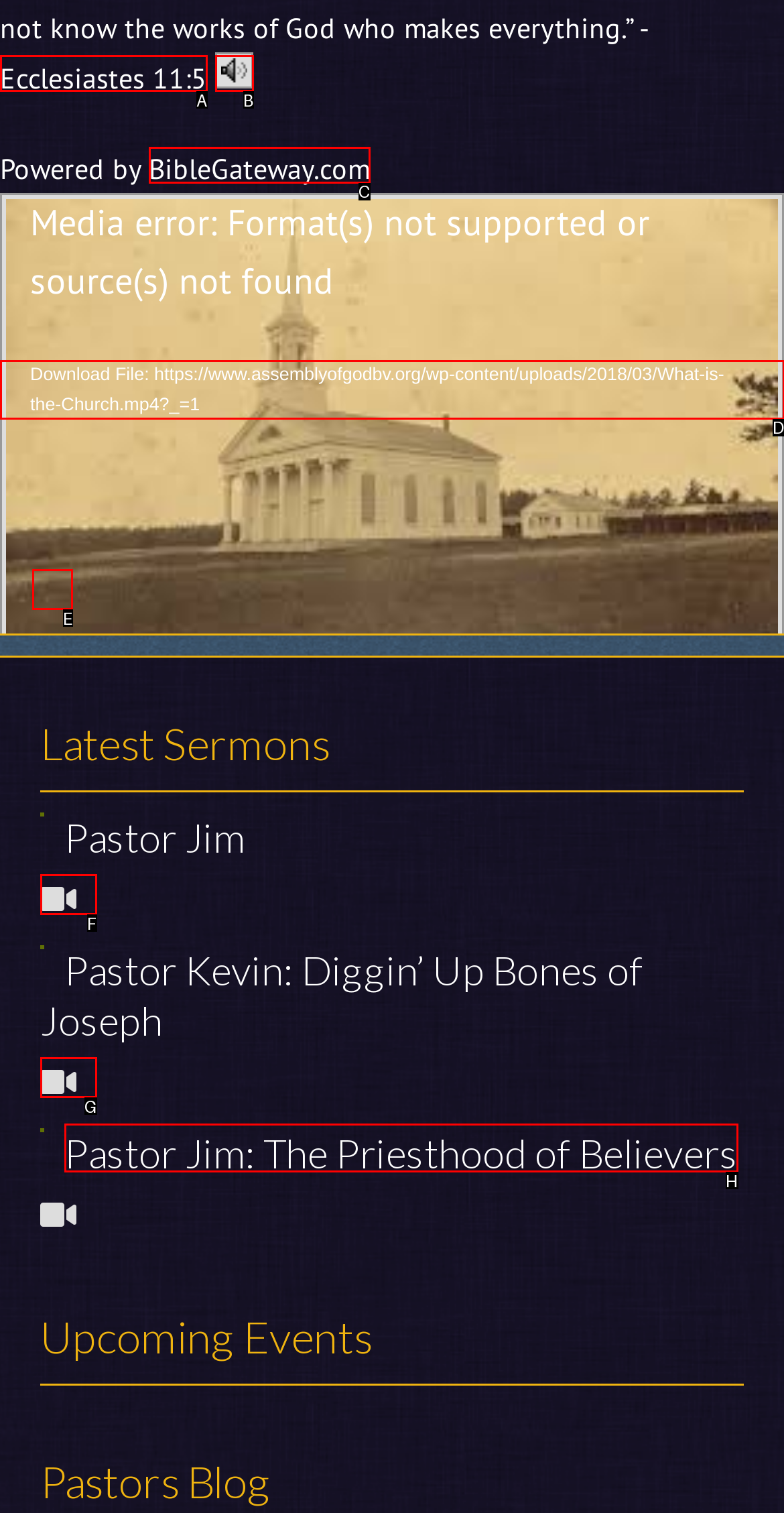For the instruction: Download the file, determine the appropriate UI element to click from the given options. Respond with the letter corresponding to the correct choice.

D